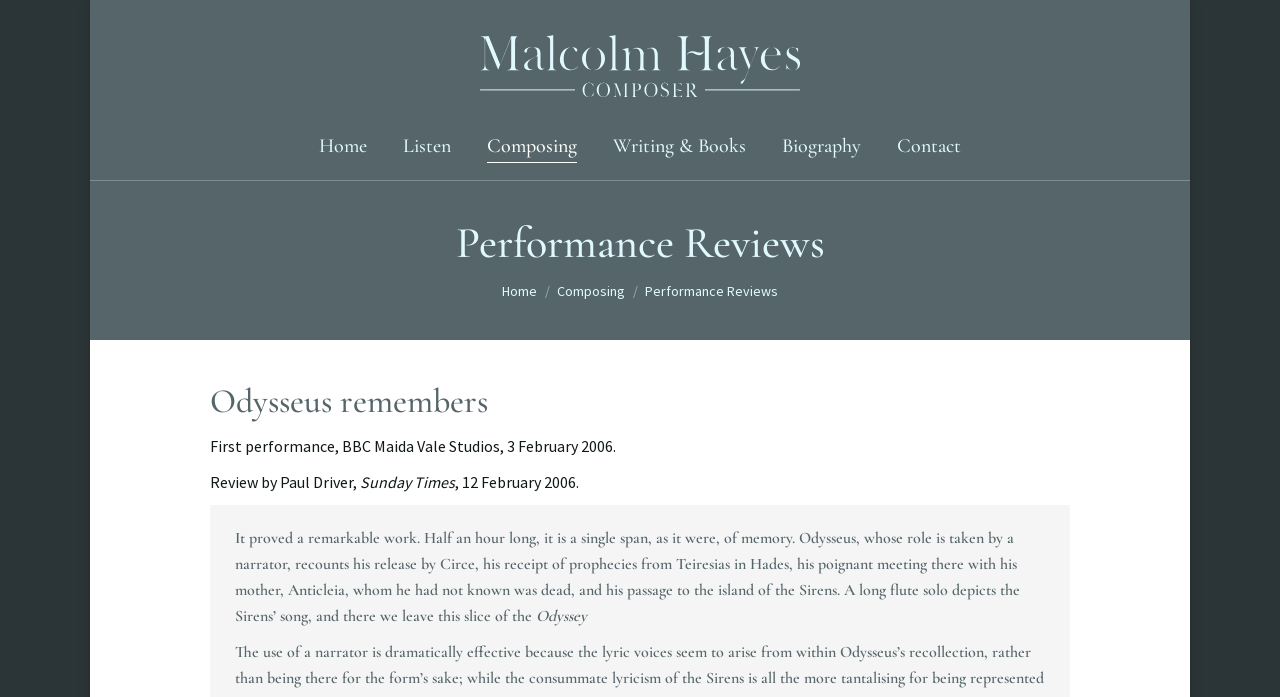Please specify the bounding box coordinates for the clickable region that will help you carry out the instruction: "Click on the link to go to the homepage".

[0.246, 0.186, 0.29, 0.232]